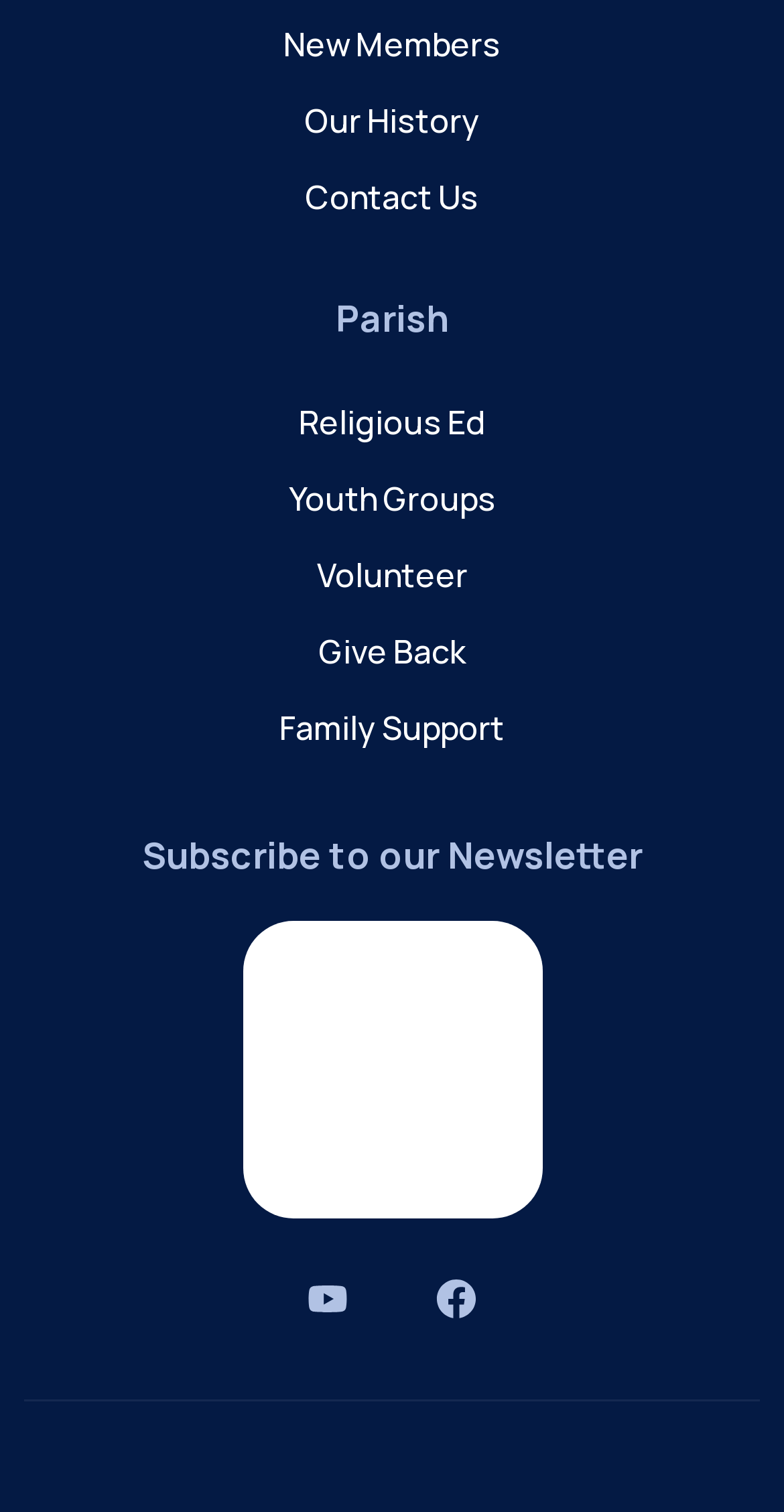Respond to the question below with a concise word or phrase:
How many links are in the top section?

3